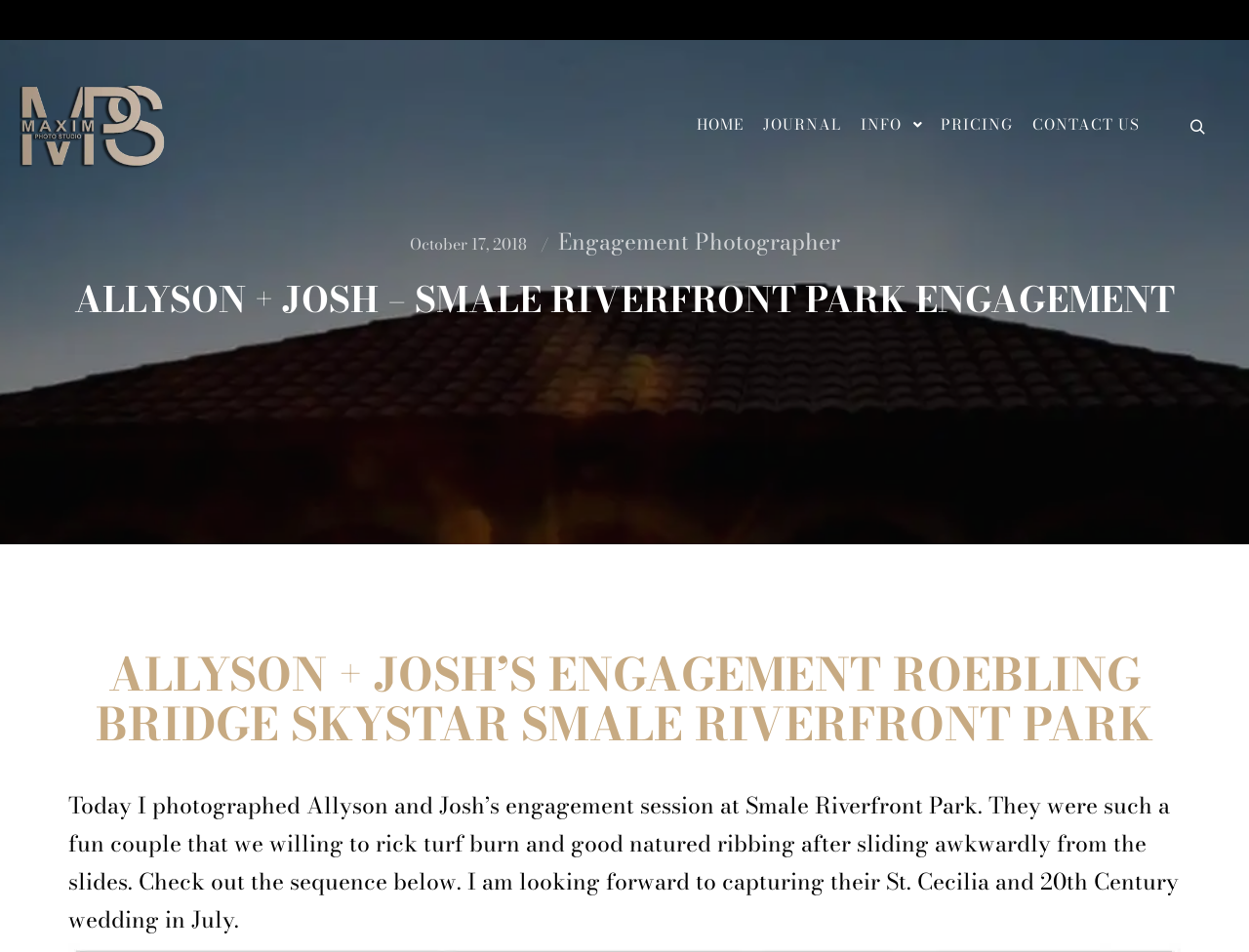Answer this question using a single word or a brief phrase:
What is the category of the post 'Columbus Ohio Engagement Photos at Nationwide Arena District – Allie and Brett'?

Engagement Photographer